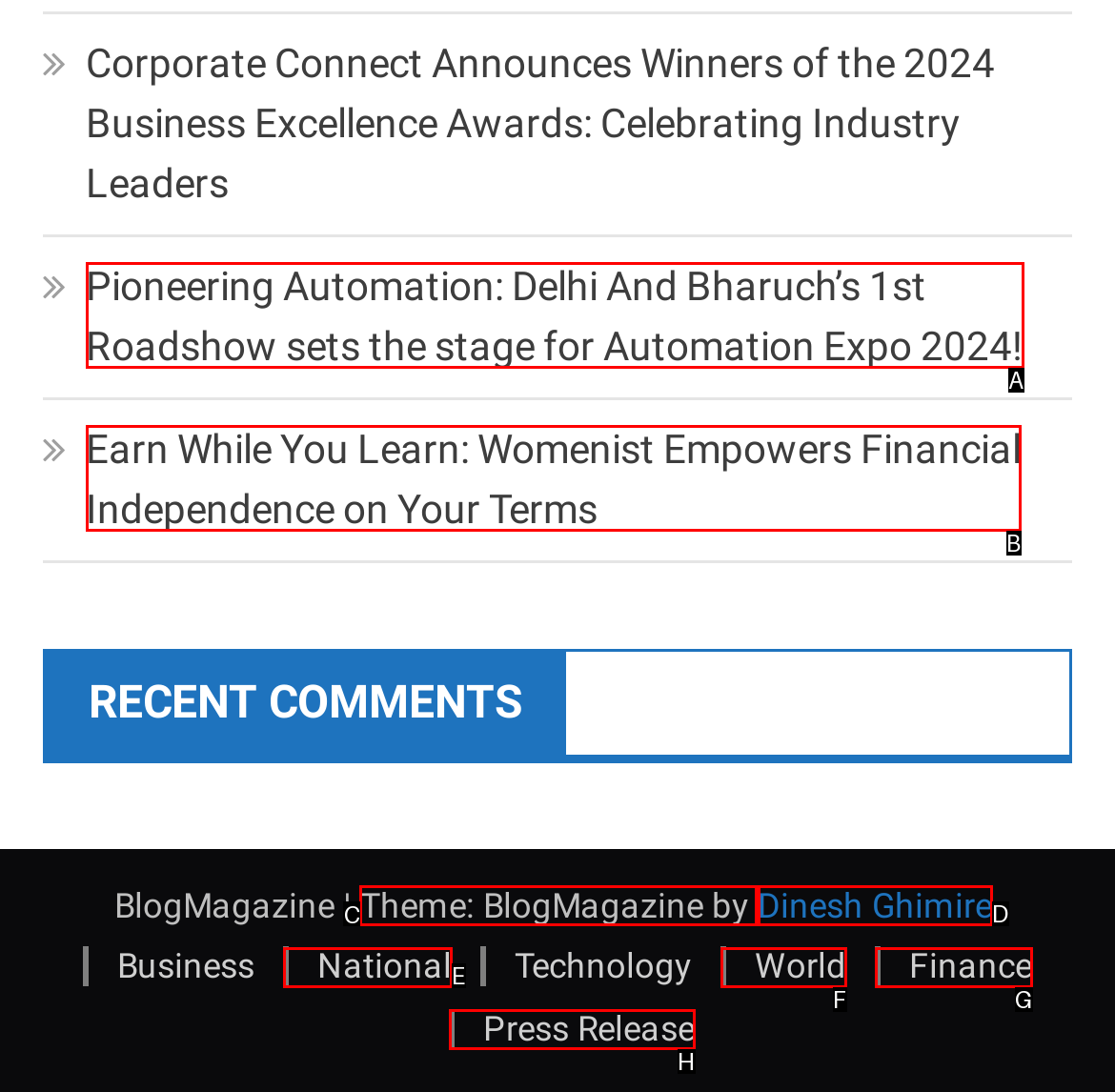Provide the letter of the HTML element that you need to click on to perform the task: Explore the theme of the blog.
Answer with the letter corresponding to the correct option.

C